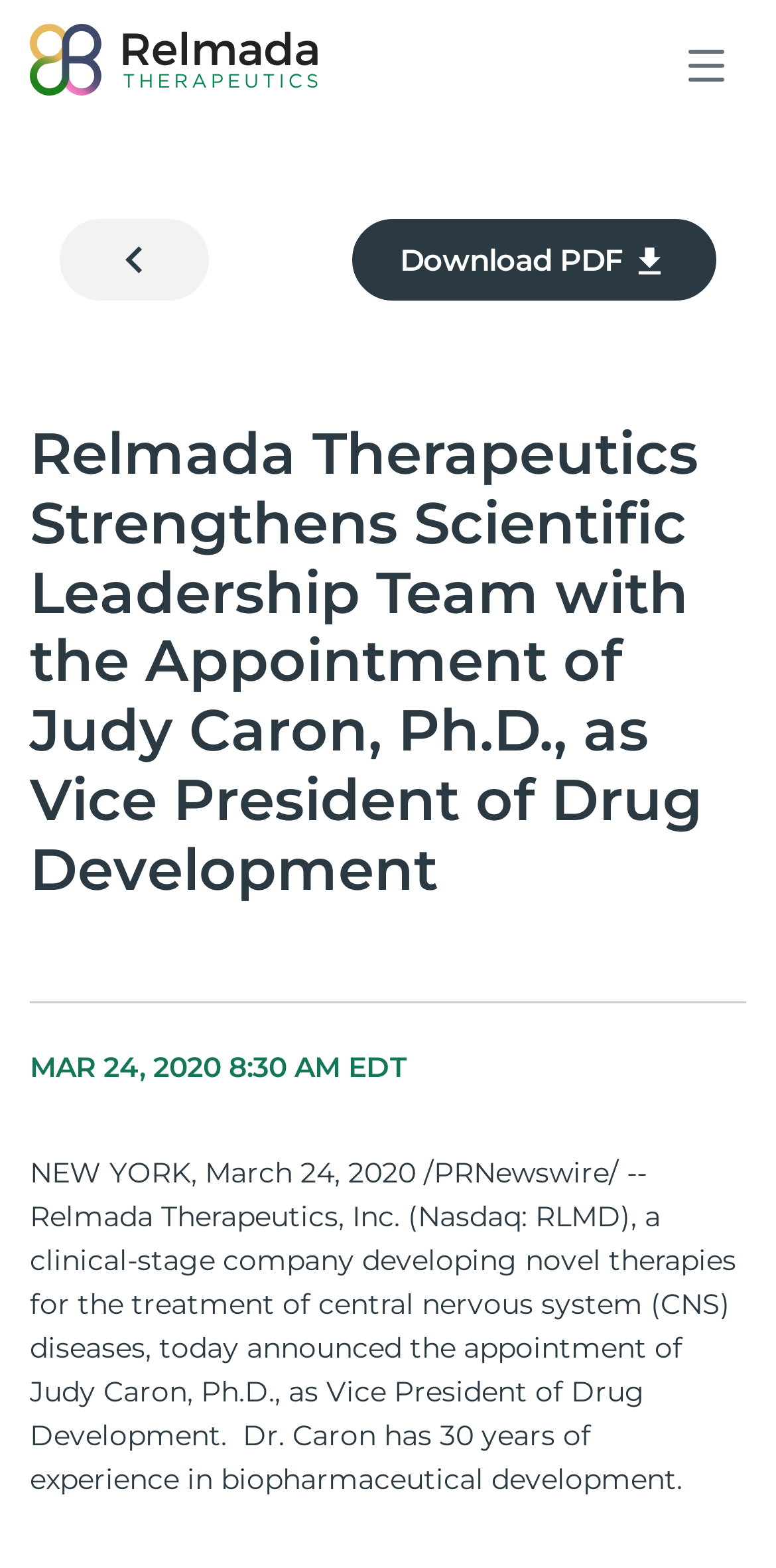Please answer the following query using a single word or phrase: 
How many years of experience does Dr. Caron have?

30 years